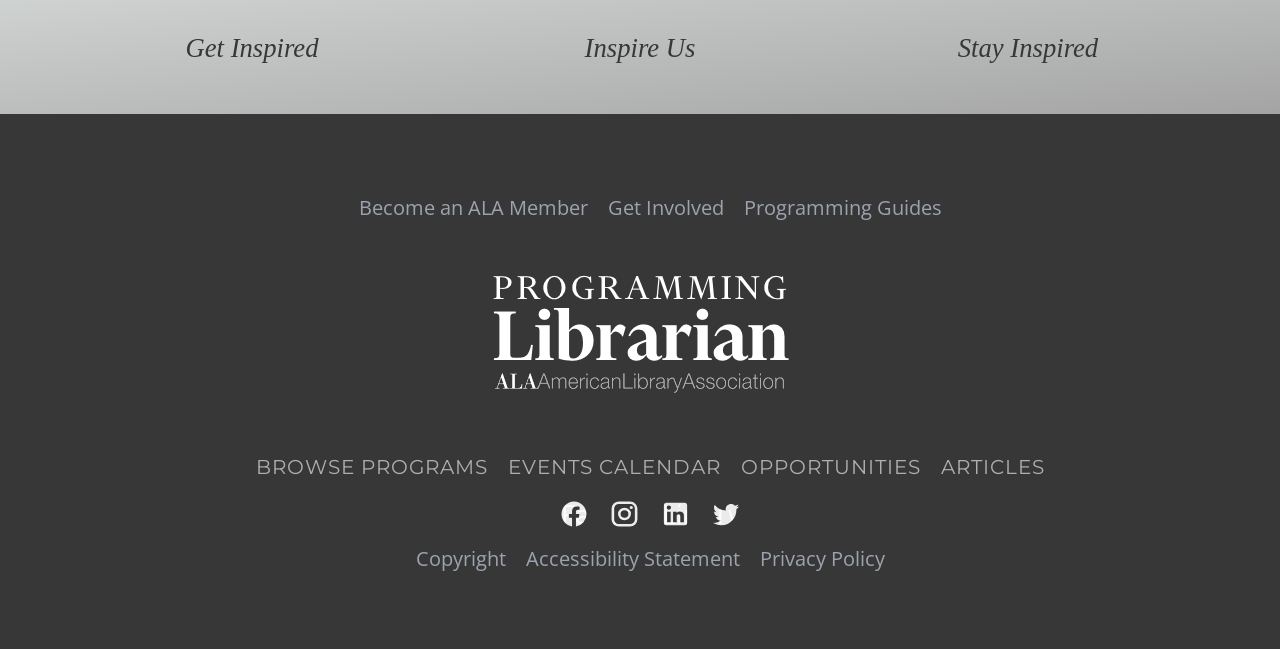Given the webpage screenshot and the description, determine the bounding box coordinates (top-left x, top-left y, bottom-right x, bottom-right y) that define the location of the UI element matching this description: Programming Guides

[0.581, 0.305, 0.736, 0.336]